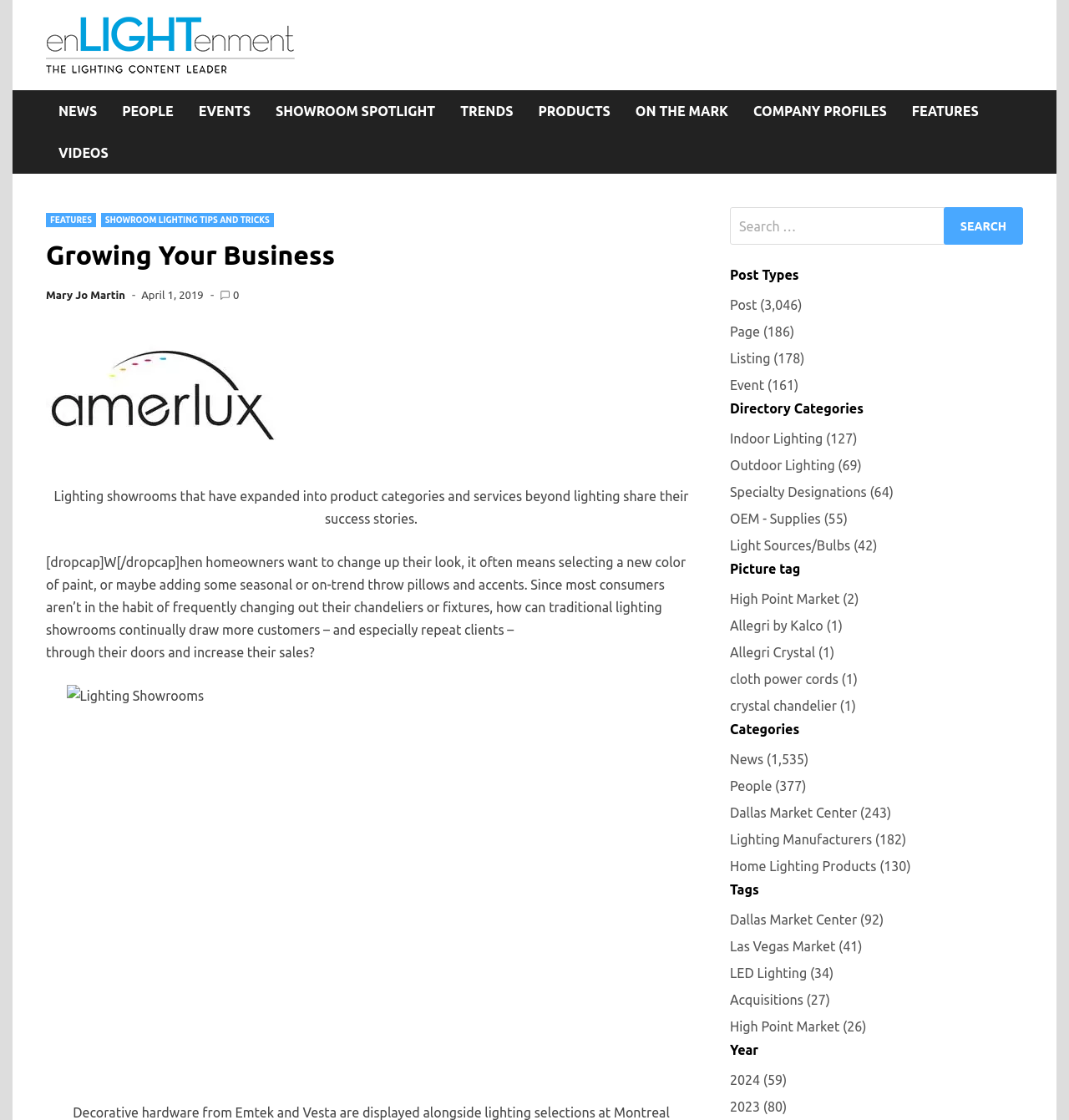Pinpoint the bounding box coordinates of the clickable area needed to execute the instruction: "Read the FEATURES article". The coordinates should be specified as four float numbers between 0 and 1, i.e., [left, top, right, bottom].

[0.043, 0.19, 0.09, 0.203]